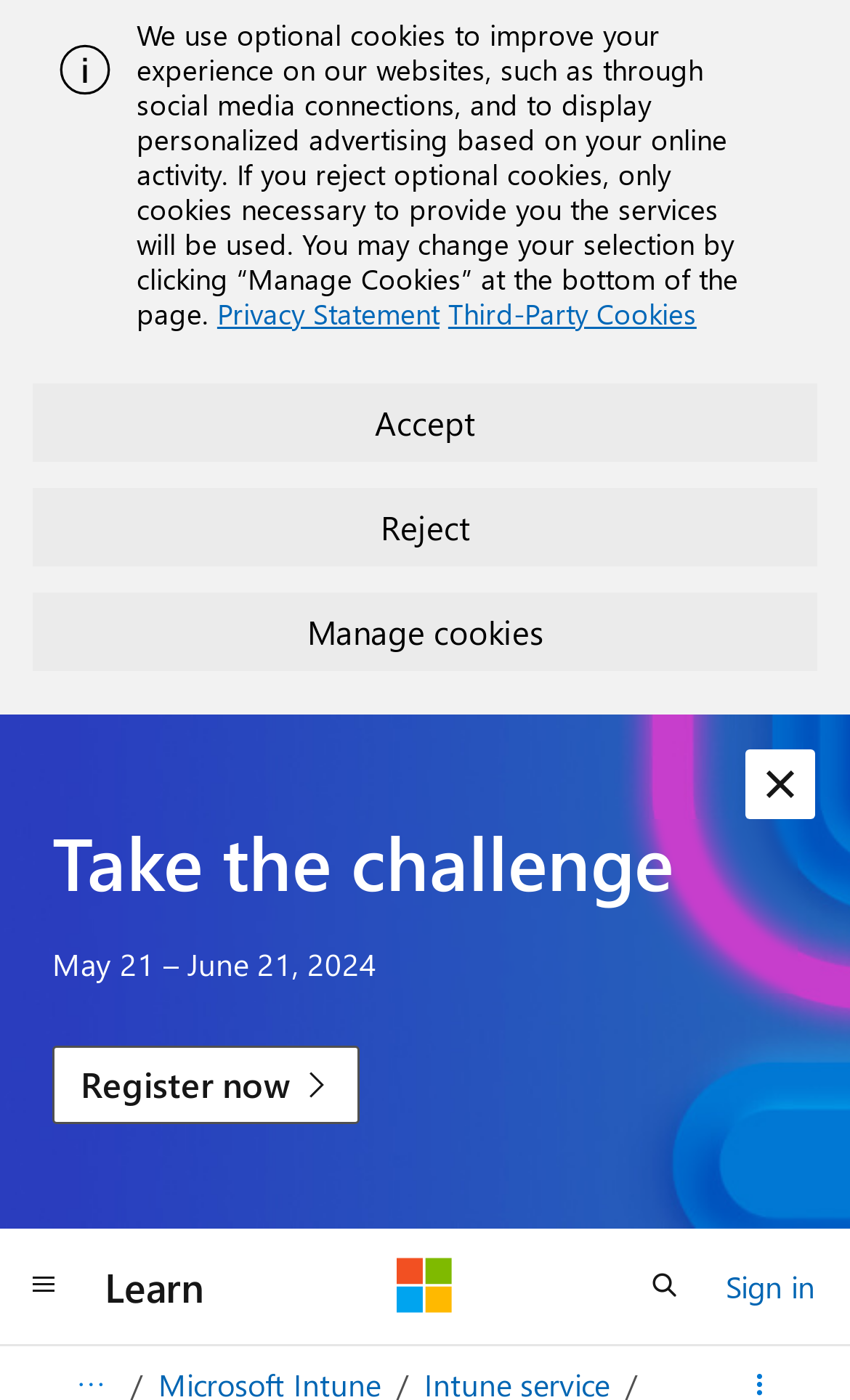Determine the bounding box coordinates of the region that needs to be clicked to achieve the task: "Take the challenge".

[0.062, 0.585, 0.938, 0.645]